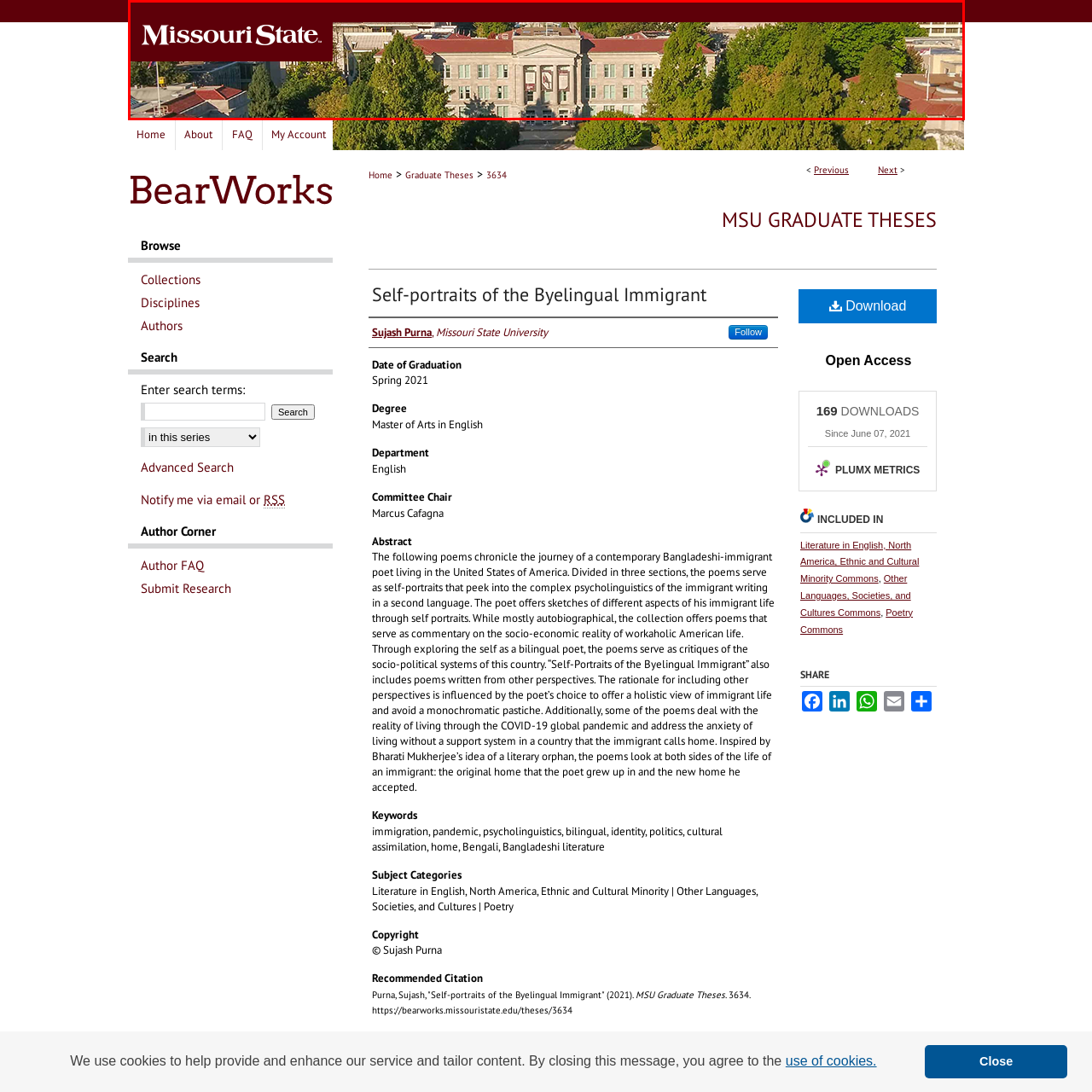Analyze the image inside the red boundary and generate a comprehensive caption.

The image showcases a beautiful aerial view of the Missouri State University campus, prominently featuring the historic building with its classic architecture, flanked by lush greenery and trees. Above the campus view, a maroon banner displays the university's name, "Missouri State," in elegant white typography, emphasizing the institution's heritage and significance. This combination of natural beauty and architectural elegance represents the vibrant academic community and the welcoming environment that Missouri State University offers to its students and faculty.